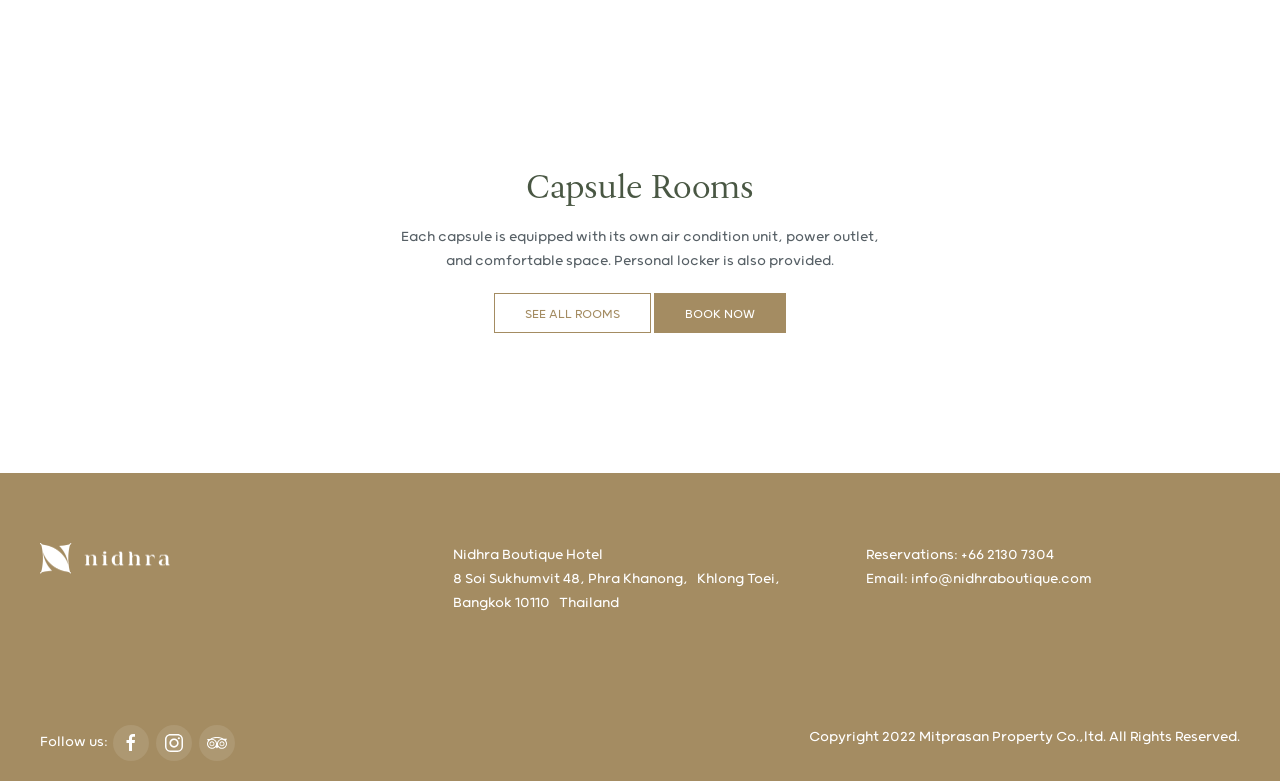Please find the bounding box for the UI component described as follows: "Book Now".

[0.511, 0.376, 0.614, 0.426]